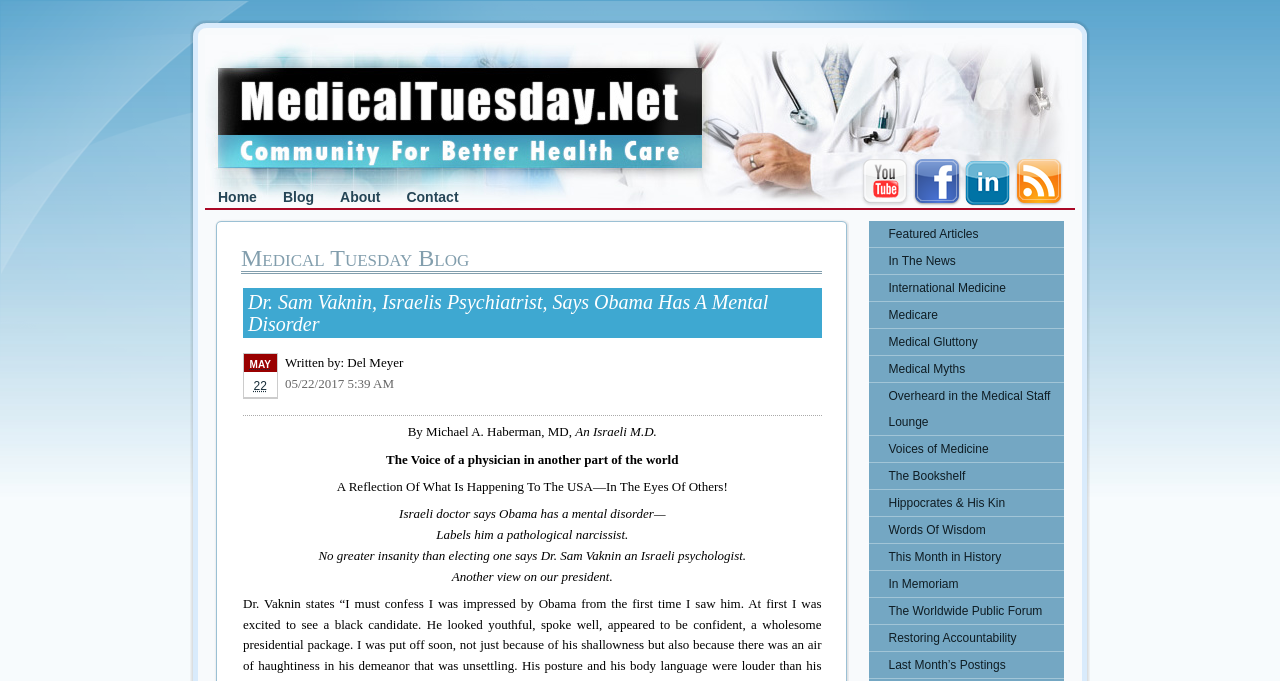Extract the bounding box coordinates of the UI element described by: "Last Month’s Postings". The coordinates should include four float numbers ranging from 0 to 1, e.g., [left, top, right, bottom].

[0.679, 0.957, 0.831, 0.996]